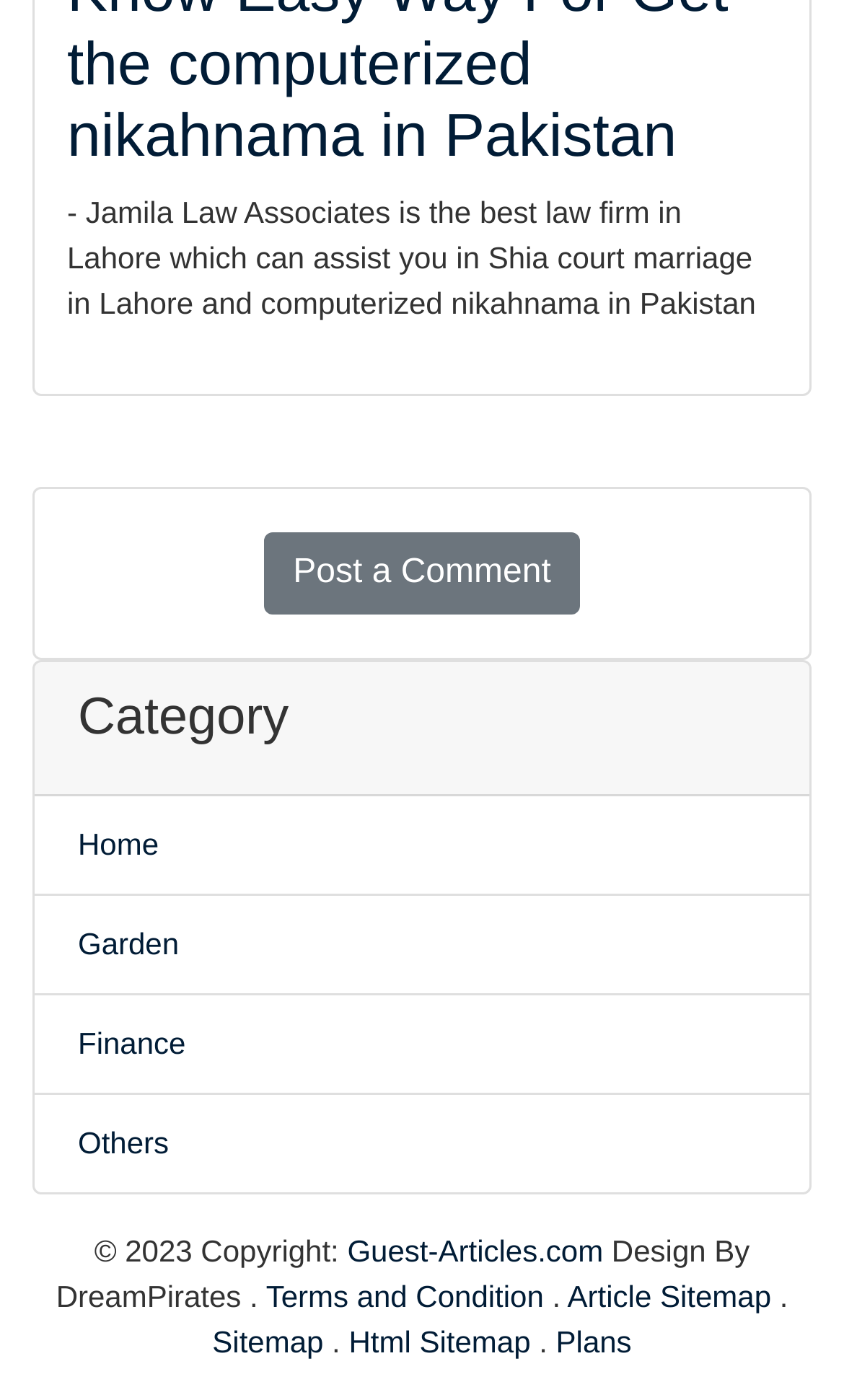Locate the bounding box coordinates of the element's region that should be clicked to carry out the following instruction: "Go to 'Home' page". The coordinates need to be four float numbers between 0 and 1, i.e., [left, top, right, bottom].

[0.092, 0.59, 0.188, 0.614]